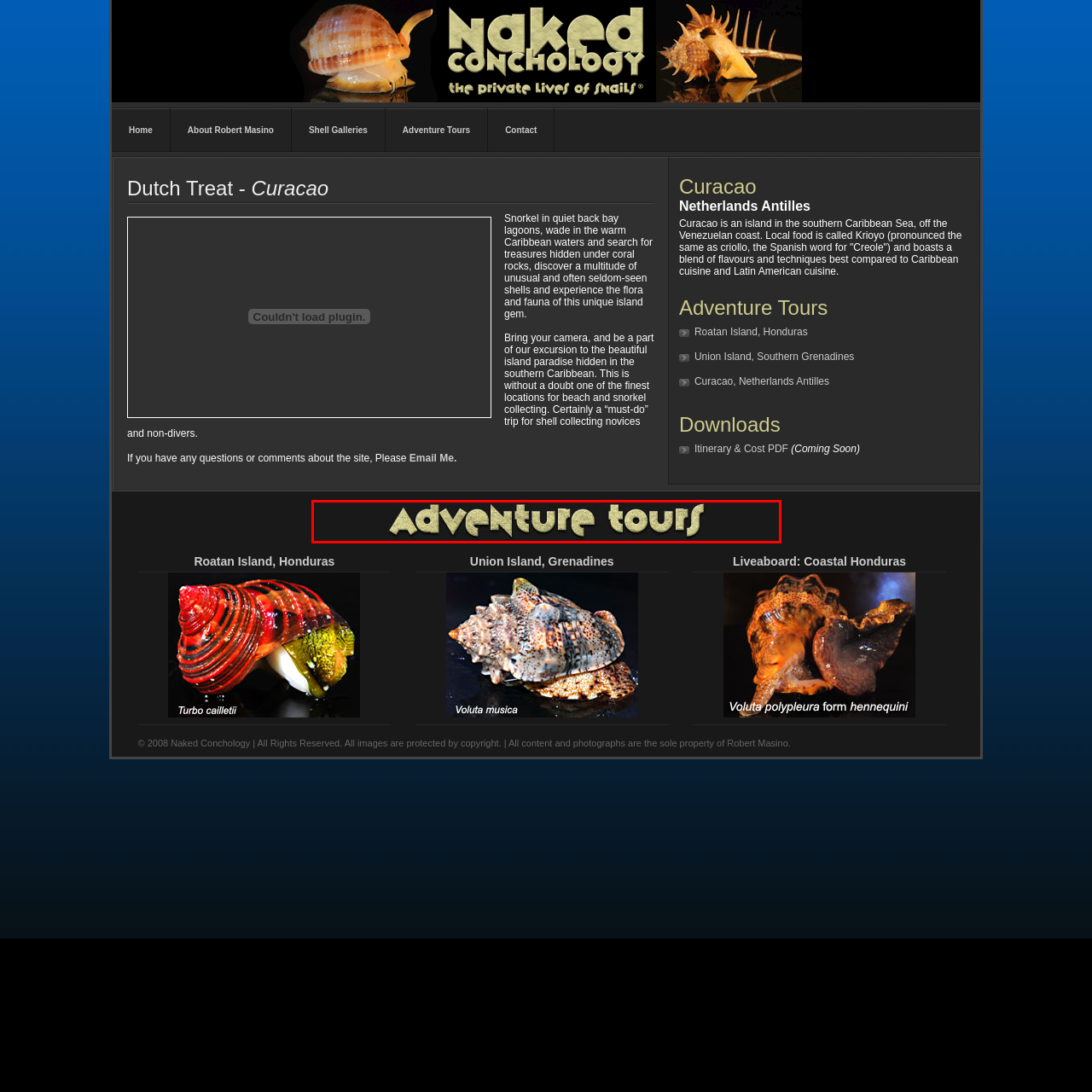Where are the tours likely to take place?
Review the image highlighted by the red bounding box and respond with a brief answer in one word or phrase.

Curacao